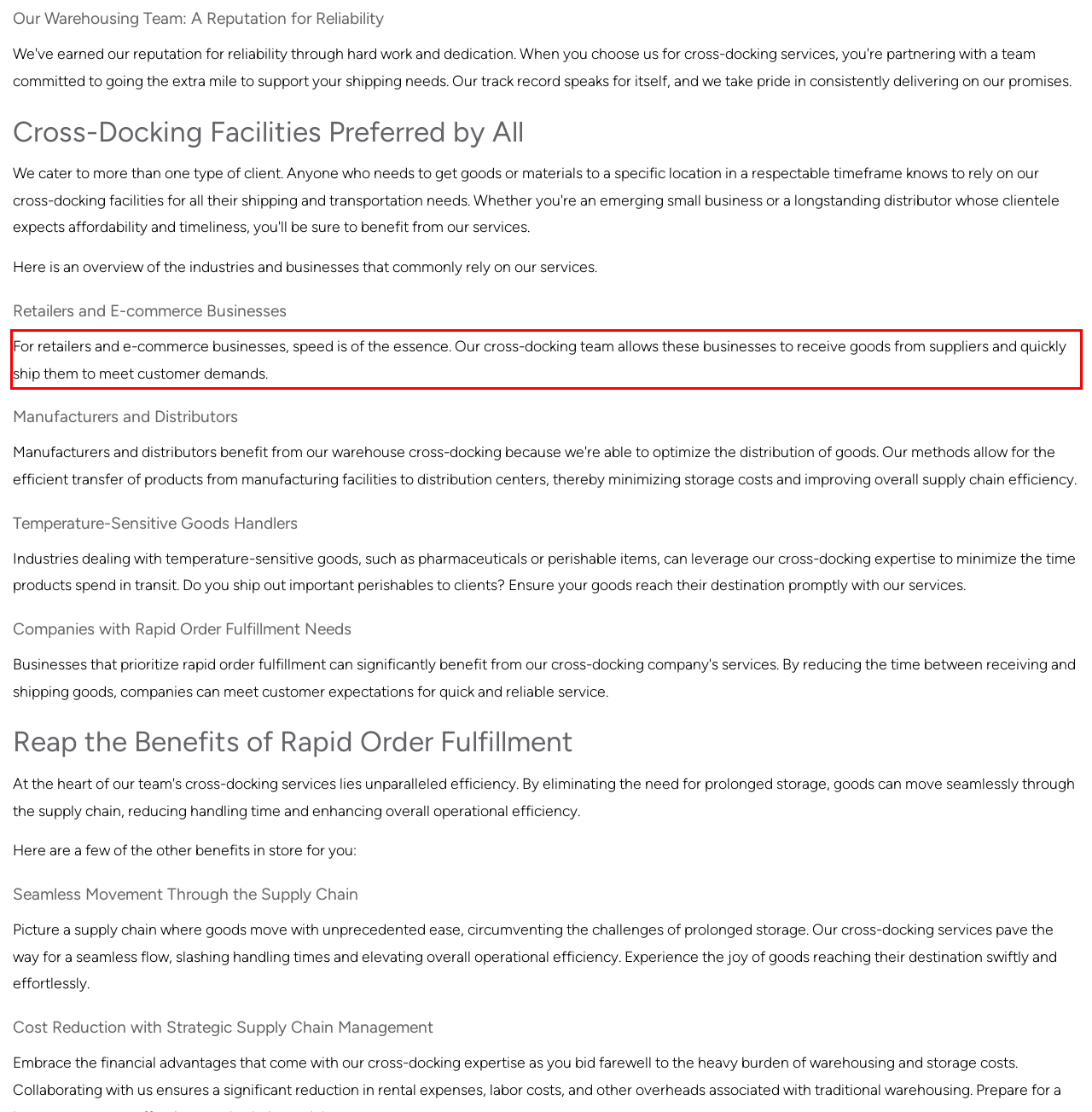Please look at the webpage screenshot and extract the text enclosed by the red bounding box.

For retailers and e-commerce businesses, speed is of the essence. Our cross-docking team allows these businesses to receive goods from suppliers and quickly ship them to meet customer demands.